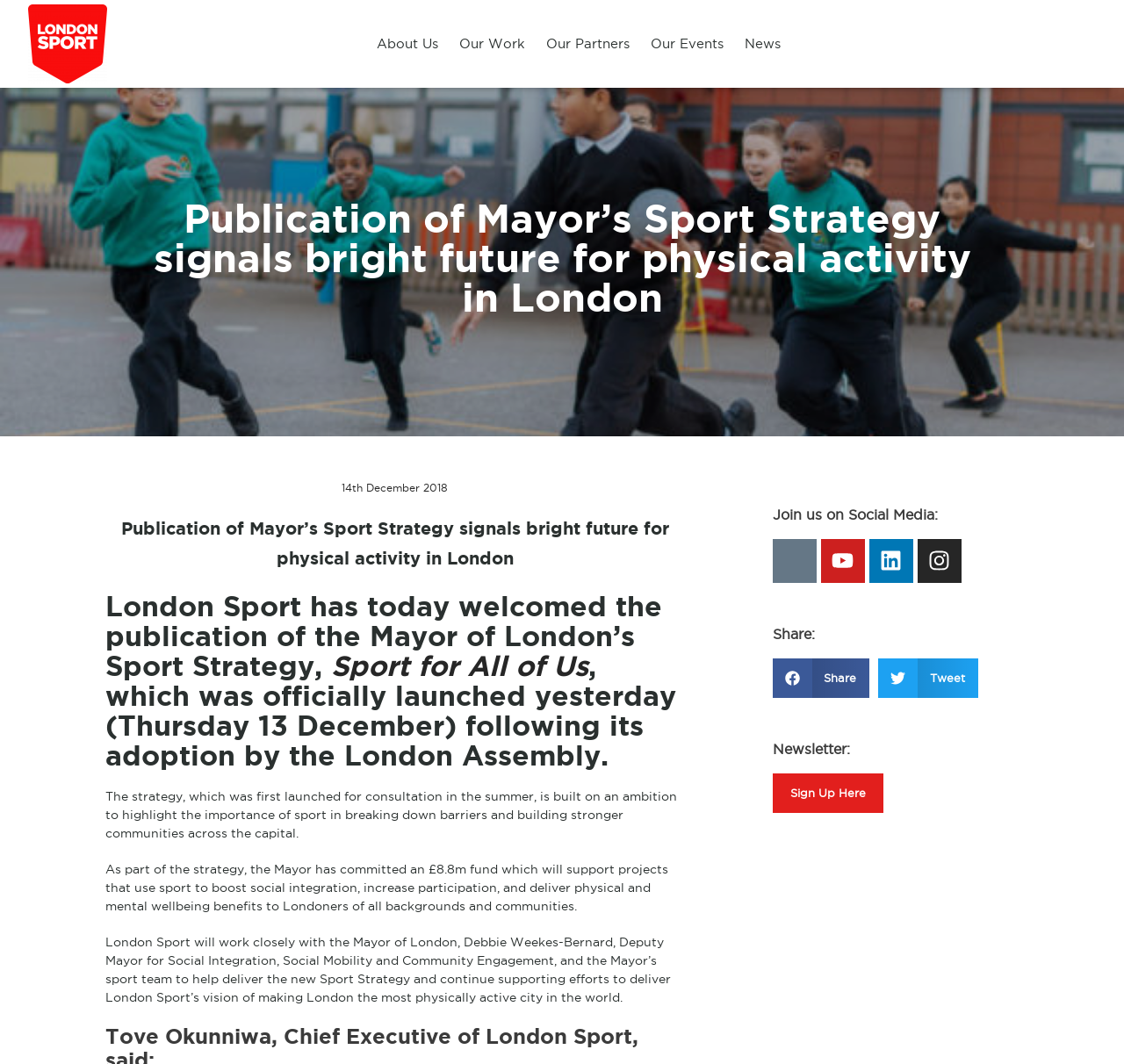How many social media platforms are listed?
Answer the question with a single word or phrase, referring to the image.

4